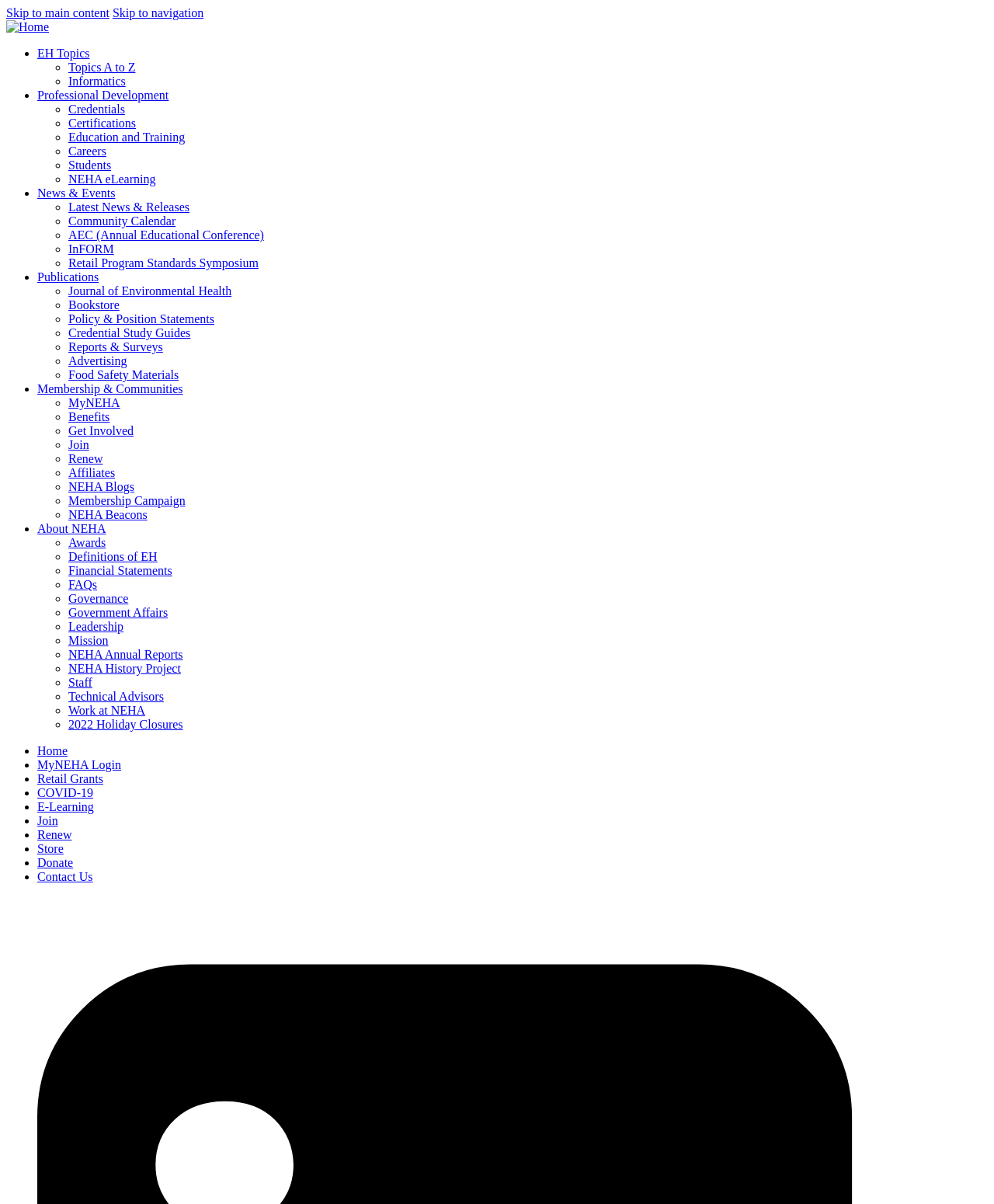Find the bounding box coordinates for the element that must be clicked to complete the instruction: "Explore NEHA eLearning". The coordinates should be four float numbers between 0 and 1, indicated as [left, top, right, bottom].

[0.069, 0.143, 0.157, 0.154]